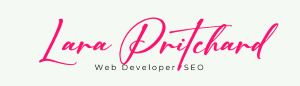Please give a concise answer to this question using a single word or phrase: 
What is the overall aesthetic of the logo?

modern and professional